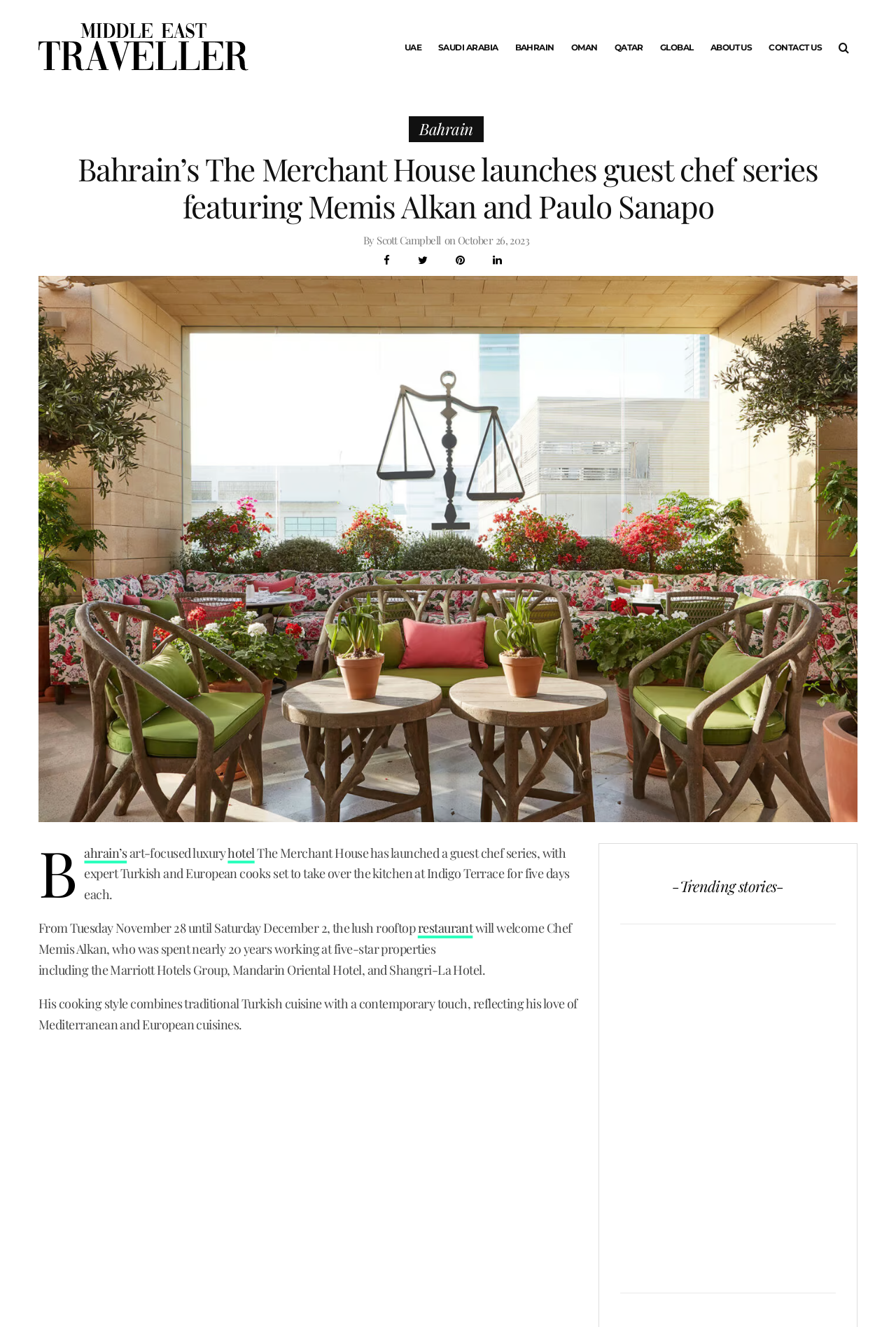Write an exhaustive caption that covers the webpage's main aspects.

This webpage is about a luxury hotel, The Merchant House, in Bahrain, which has launched a guest chef series. At the top of the page, there is a logo of Middle East Traveller, and a navigation menu with links to different countries and regions, including UAE, Saudi Arabia, Bahrain, Oman, Qatar, and Global, as well as links to About Us and Contact Us.

Below the navigation menu, there is a heading that reads "Bahrain's The Merchant House launches guest chef series featuring Memis Alkan and Paulo Sanapo". Next to the heading, there is a link to the author, Scott Campbell, and a timestamp indicating that the article was published on October 26, 2023. There are also social media sharing links, including Share, Tweet, Pin, and Share.

The main content of the page is an article about the guest chef series, which features a large image of Indigo Terrace at The Merchant House in Bahrain. The article describes the event, which will take place from Tuesday November 28 until Saturday December 2, and features Chef Memis Alkan, who has worked at five-star properties including Marriott Hotels Group, Mandarin Oriental Hotel, and Shangri-La Hotel.

Below the article, there is a section titled "Trending stories", which features four articles with images and headings. The articles are about Two Sizes Rome Tiramisu, Shisha cafe, Nobu Jeddah outdoor terrace, and Shebara hotel at The Red Sea in Saudi Arabia.

On the right side of the page, there is a section with a heading that reads "Live a little luxuriously." Below the heading, there is a paragraph of text that describes the website's focus on luxury travel and five-star hotels in the Middle East and beyond. There is also a newsletter signup form with a button that reads "Sign up".

At the bottom of the page, there is a link to a search icon, which is located at the top right corner of the page.